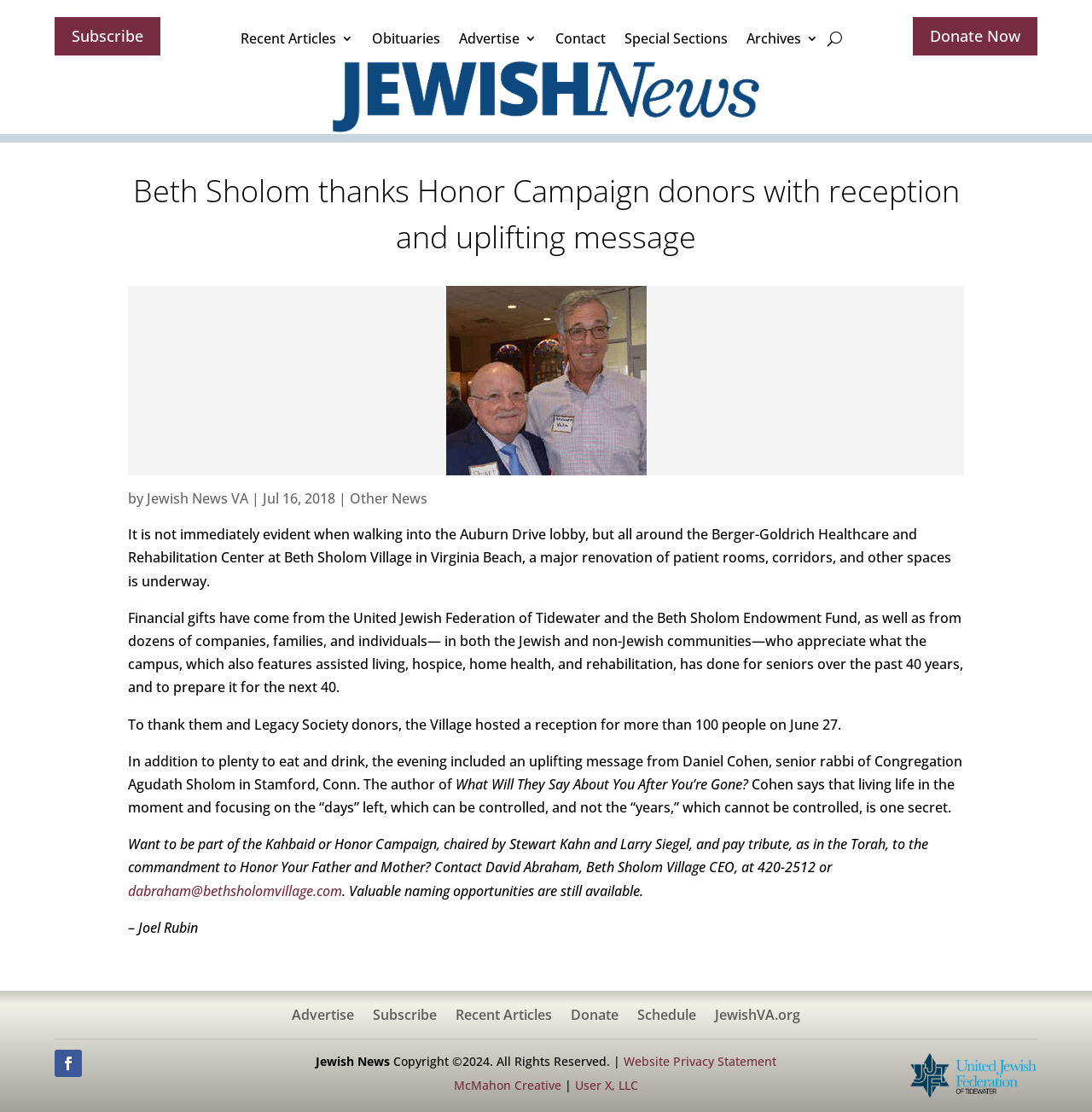Pinpoint the bounding box coordinates for the area that should be clicked to perform the following instruction: "Subscribe to the newsletter".

[0.05, 0.015, 0.147, 0.05]